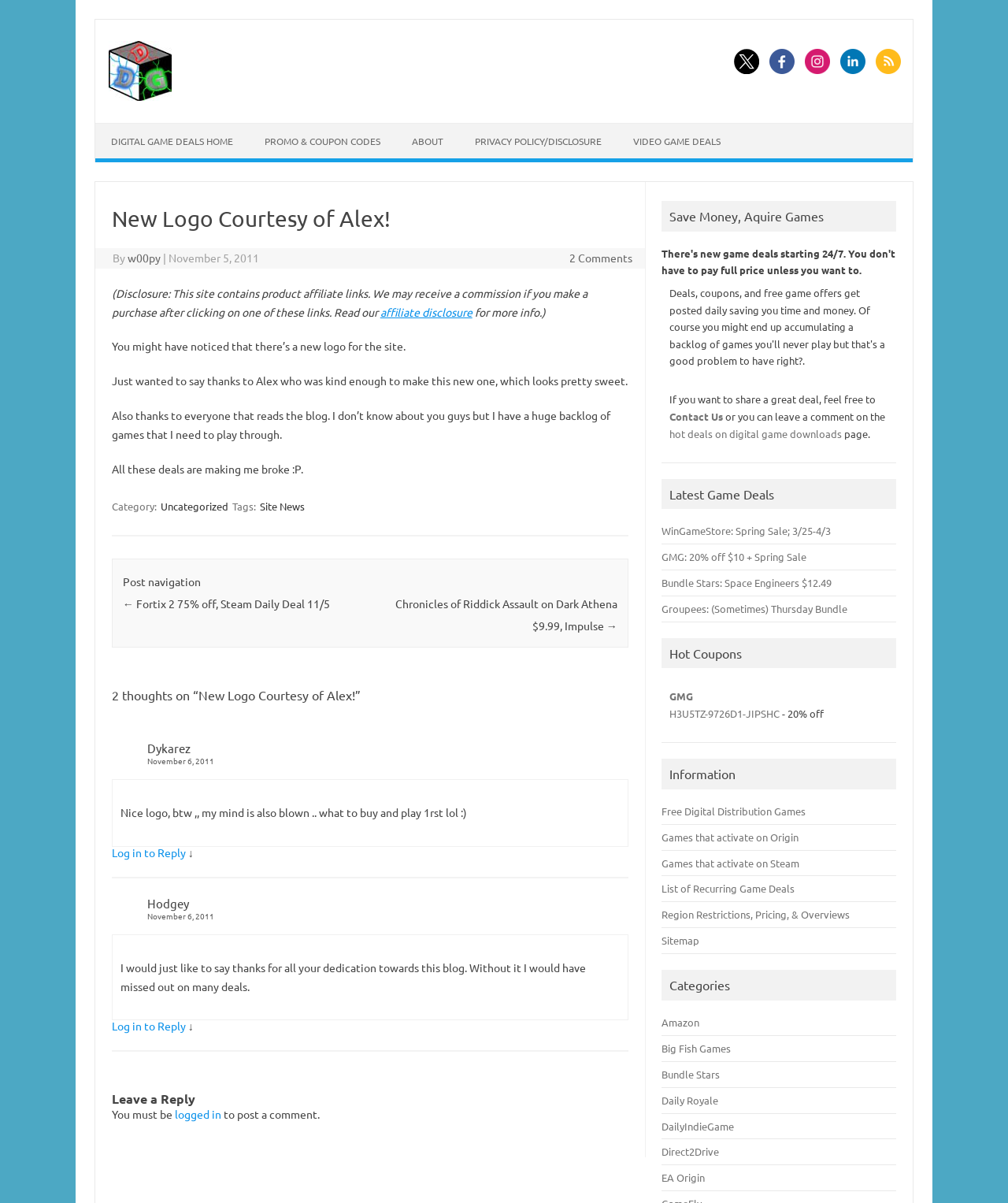Kindly determine the bounding box coordinates for the area that needs to be clicked to execute this instruction: "Contact Us".

[0.664, 0.34, 0.717, 0.352]